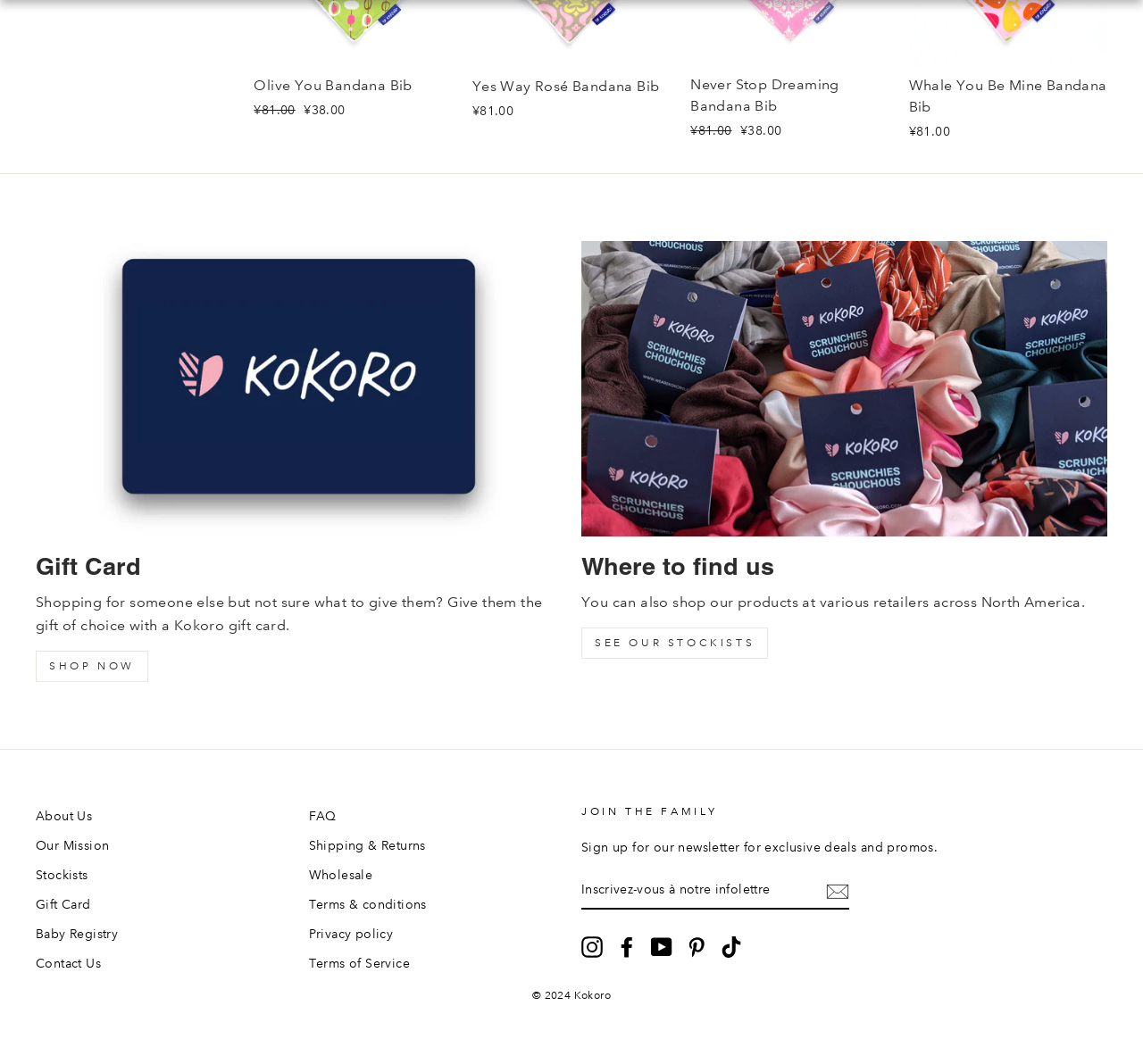How many social media platforms are linked?
Analyze the screenshot and provide a detailed answer to the question.

There are links to 5 social media platforms: Instagram, Facebook, YouTube, Pinterest, and TikTok, which can be found at the bottom of the webpage.